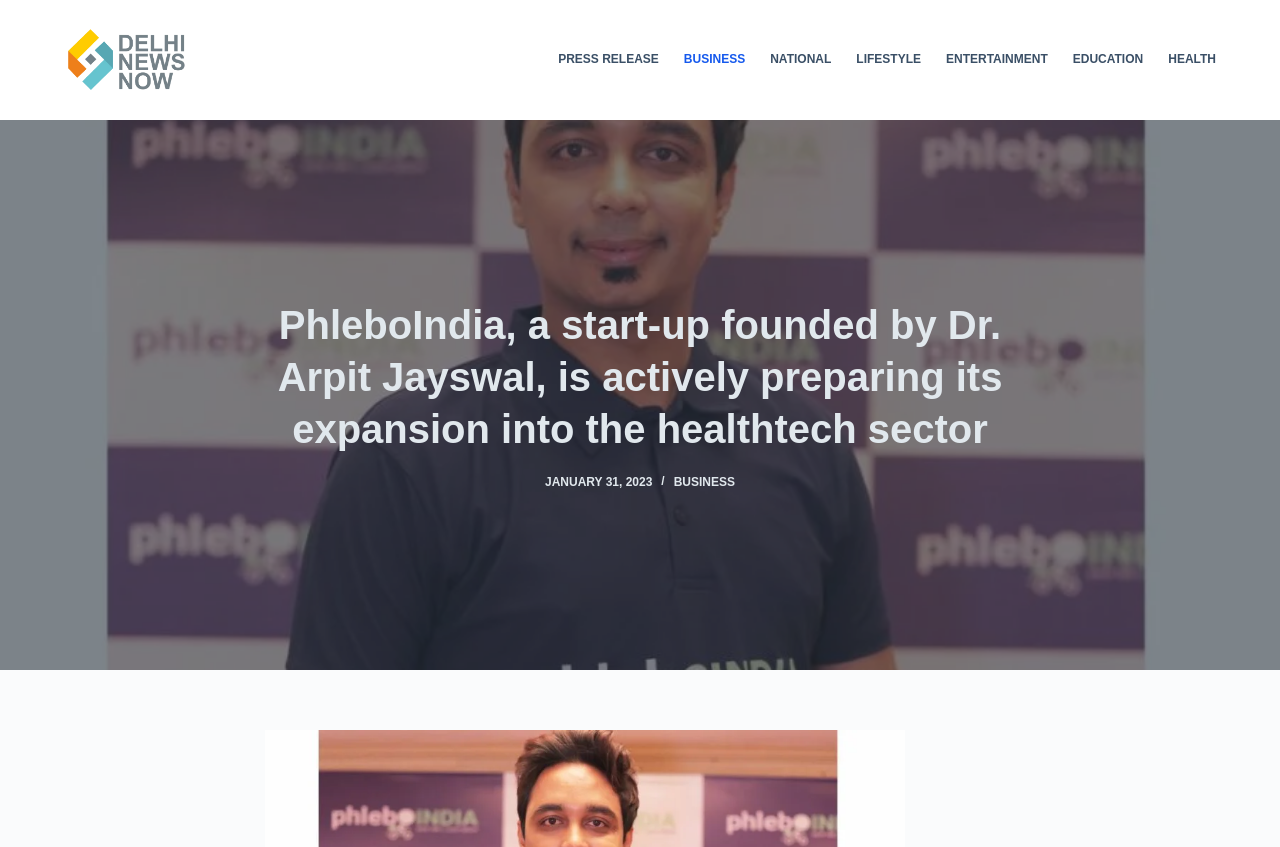Respond to the following question with a brief word or phrase:
What is the name of the news organization?

Delhi News Now